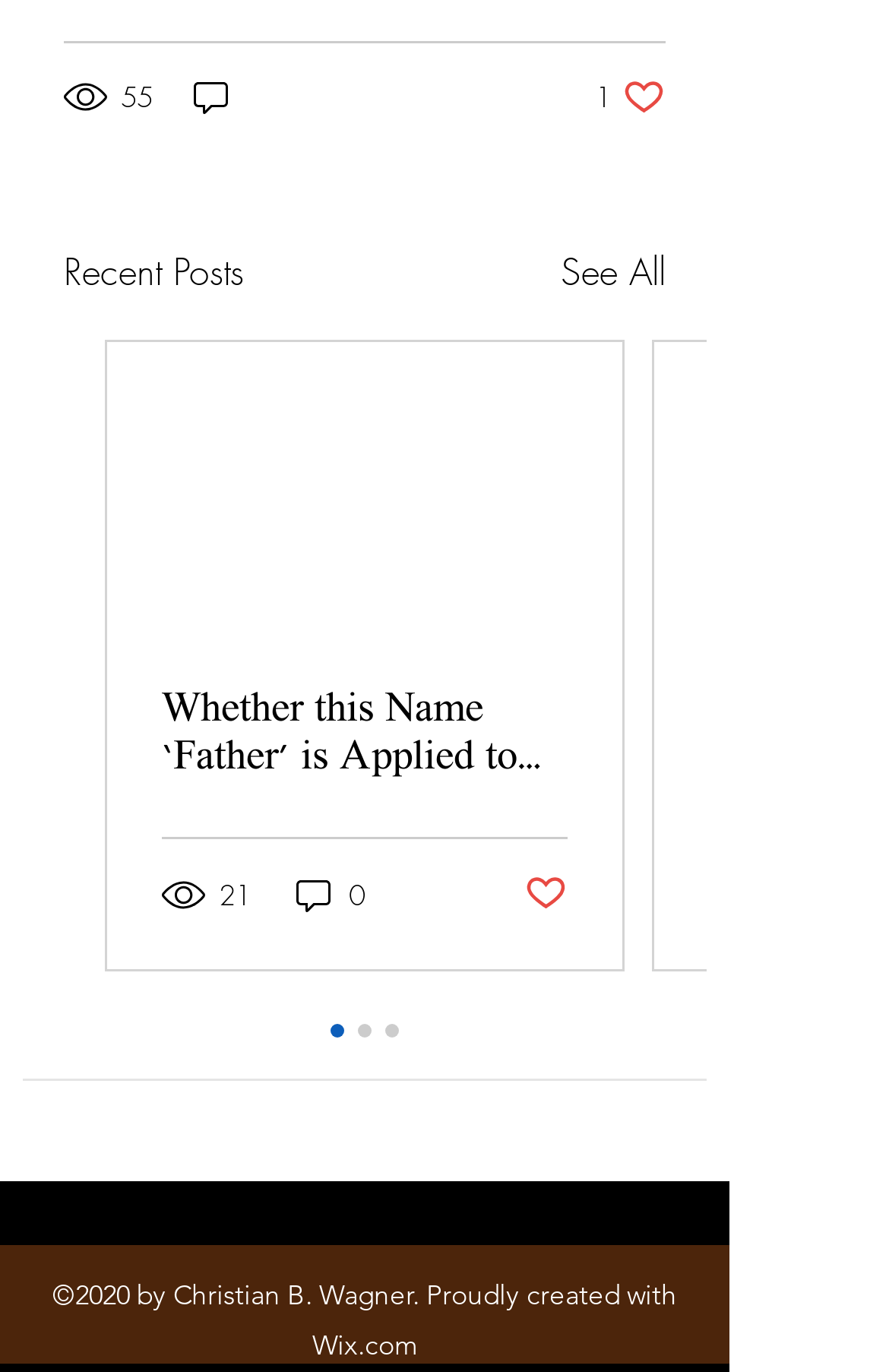Give a one-word or short phrase answer to the question: 
What is the title of the section above the posts?

Recent Posts